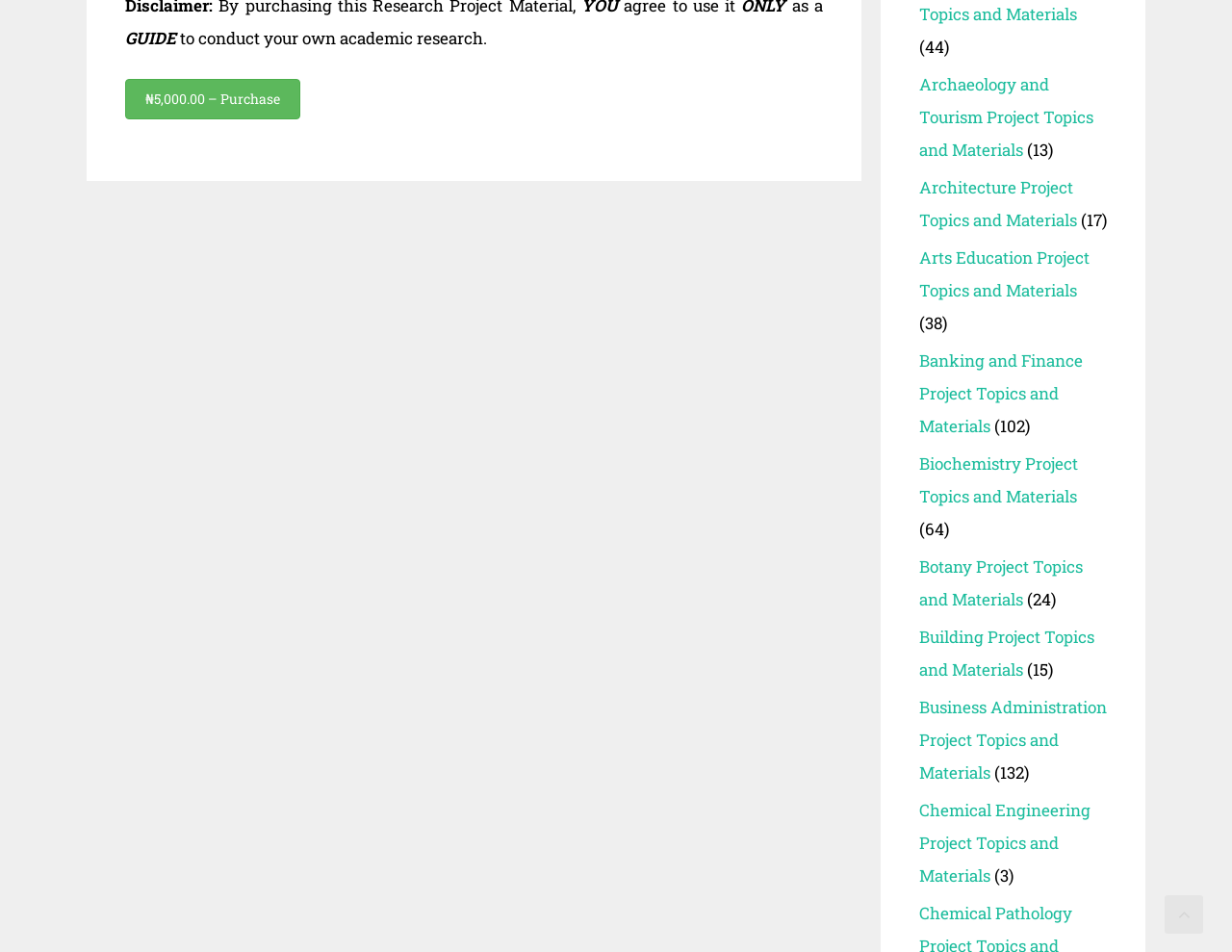Could you determine the bounding box coordinates of the clickable element to complete the instruction: "View Business Administration Project Topics and Materials"? Provide the coordinates as four float numbers between 0 and 1, i.e., [left, top, right, bottom].

[0.746, 0.731, 0.898, 0.823]